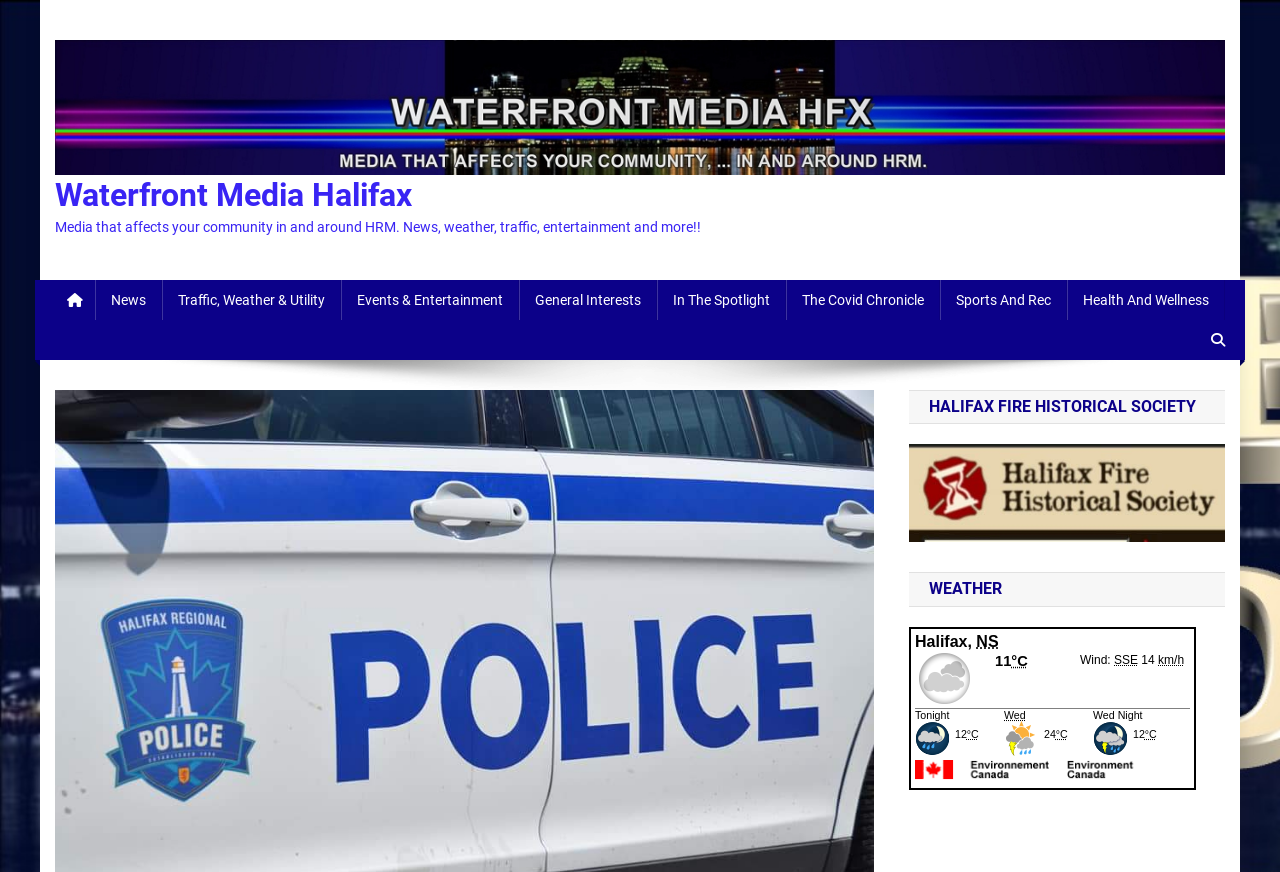Using the format (top-left x, top-left y, bottom-right x, bottom-right y), and given the element description, identify the bounding box coordinates within the screenshot: Get A Quote

None